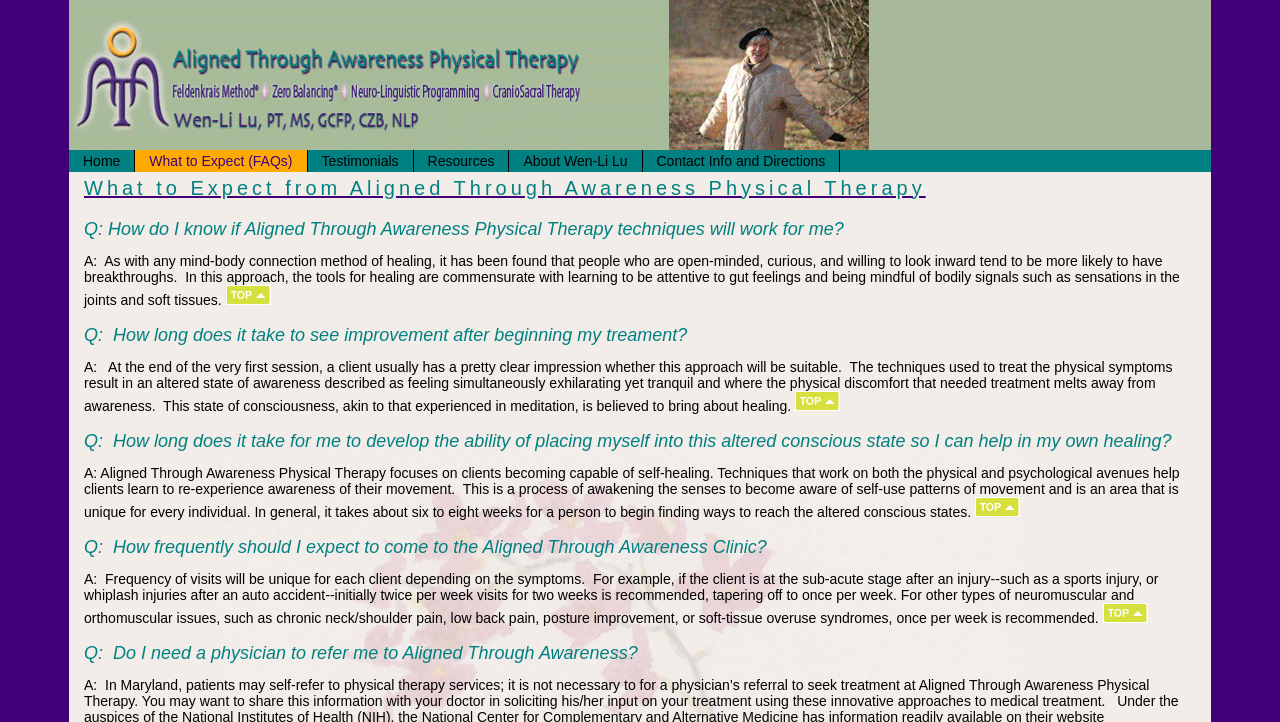Using the element description provided, determine the bounding box coordinates in the format (top-left x, top-left y, bottom-right x, bottom-right y). Ensure that all values are floating point numbers between 0 and 1. Element description: About Wen-Li Lu

[0.398, 0.208, 0.502, 0.238]